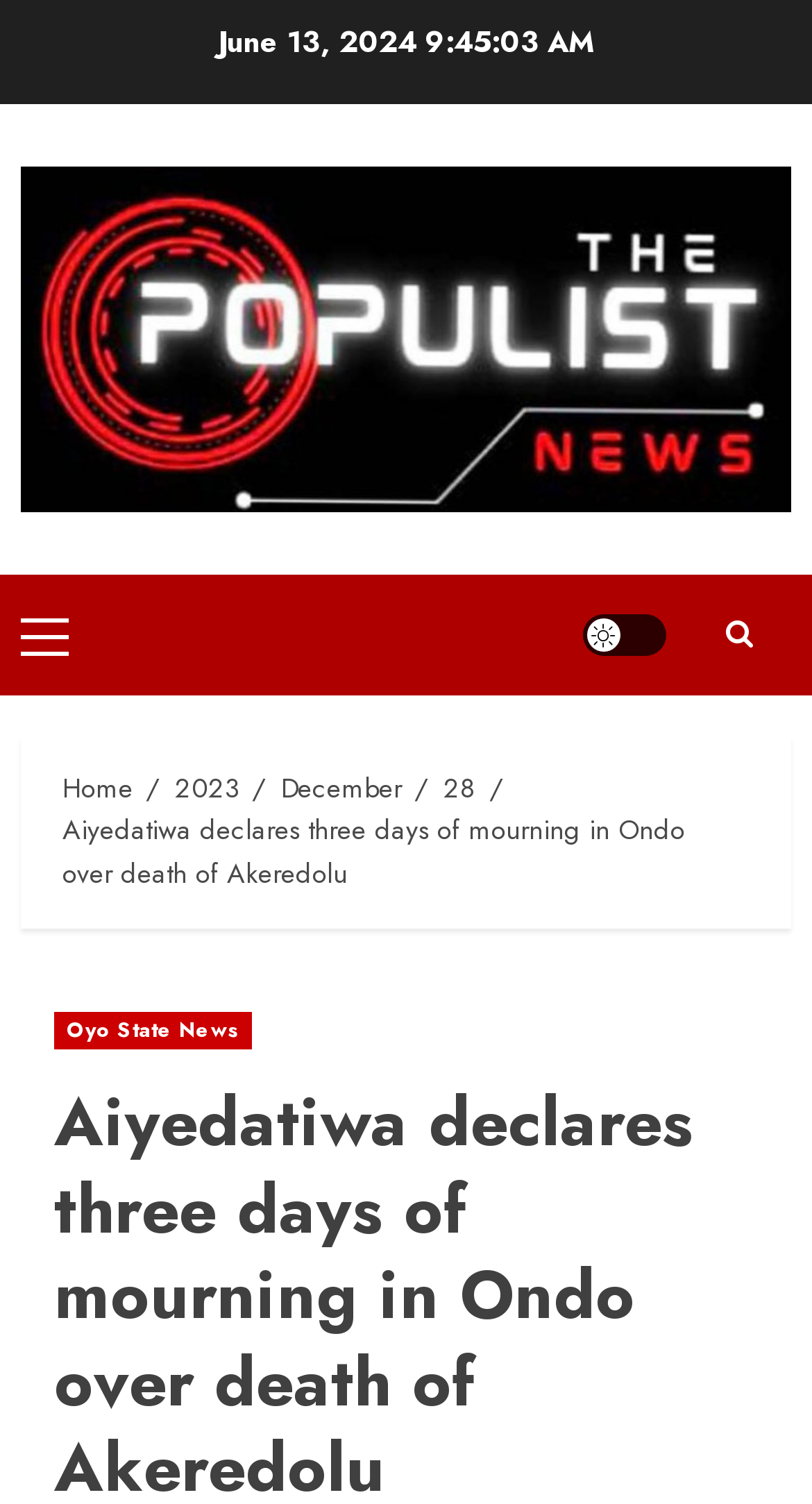Please indicate the bounding box coordinates for the clickable area to complete the following task: "Go to Home page". The coordinates should be specified as four float numbers between 0 and 1, i.e., [left, top, right, bottom].

[0.077, 0.51, 0.164, 0.538]